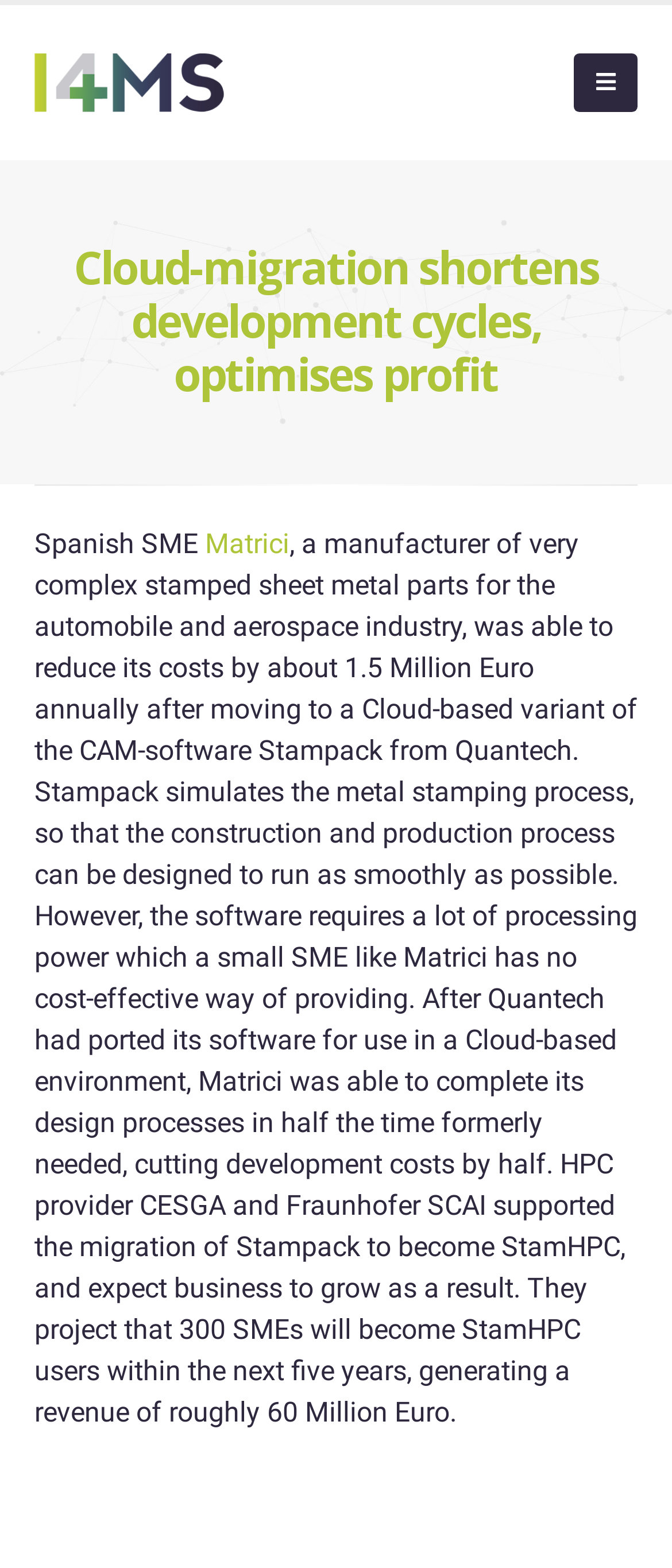Find and generate the main title of the webpage.

Cloud-migration shortens development cycles, optimises profit